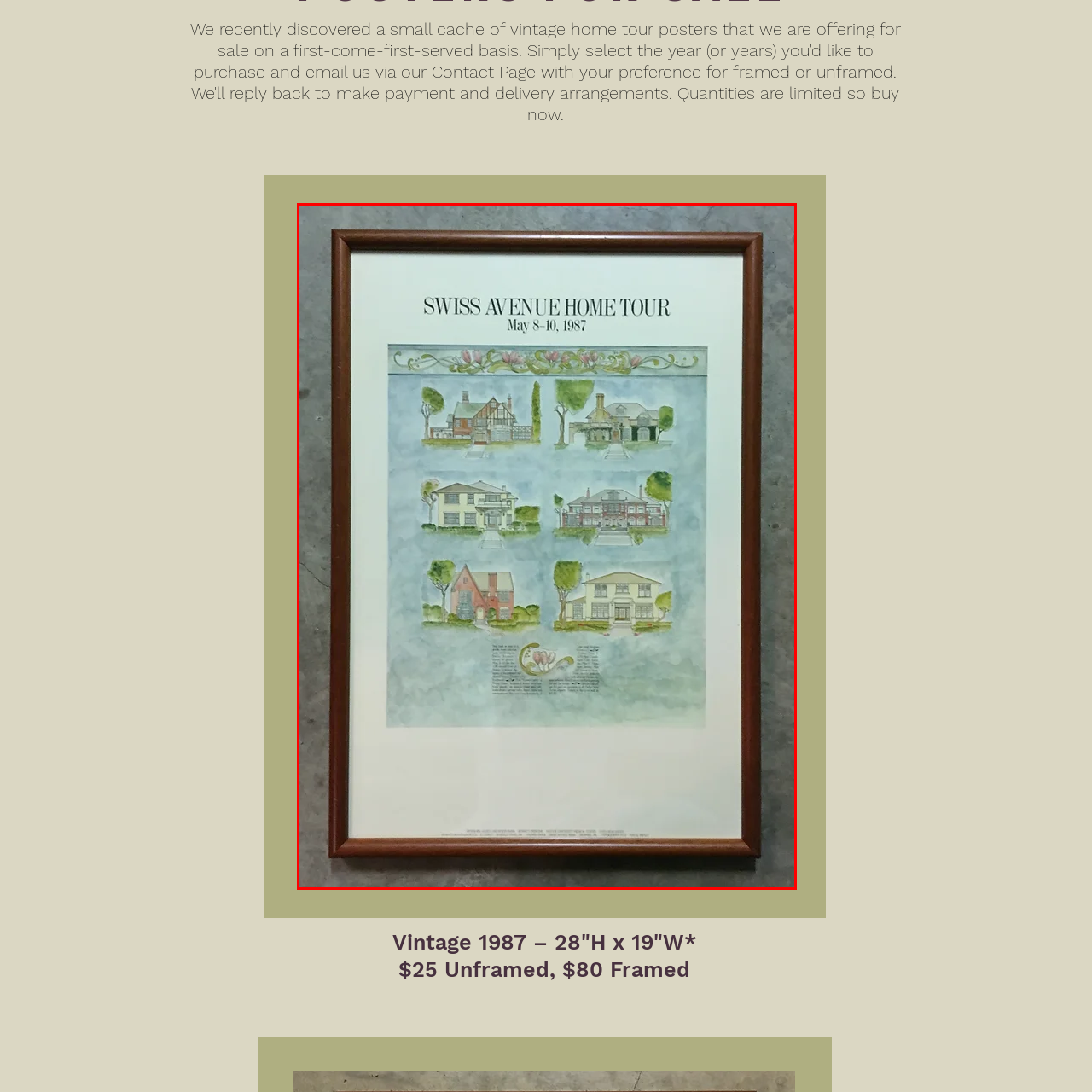How many homes are featured in the poster?
Carefully scrutinize the image inside the red bounding box and generate a comprehensive answer, drawing from the visual content.

The caption states that the artwork showcases a beautifully illustrated arrangement of six distinct homes, each featuring unique architectural details, positioned against a soft, watercolor backdrop.